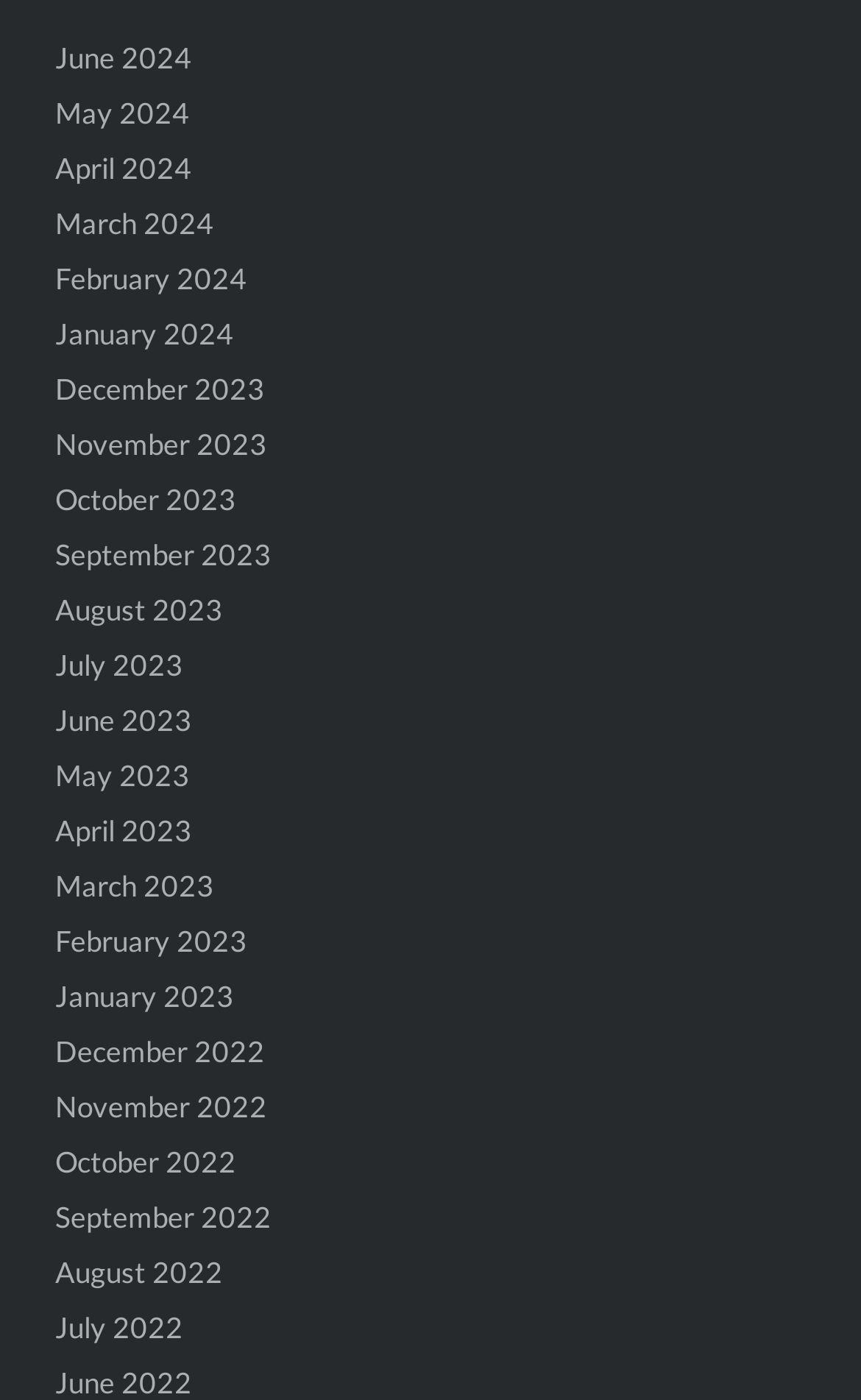Please locate the bounding box coordinates of the region I need to click to follow this instruction: "access December 2023".

[0.064, 0.265, 0.308, 0.29]